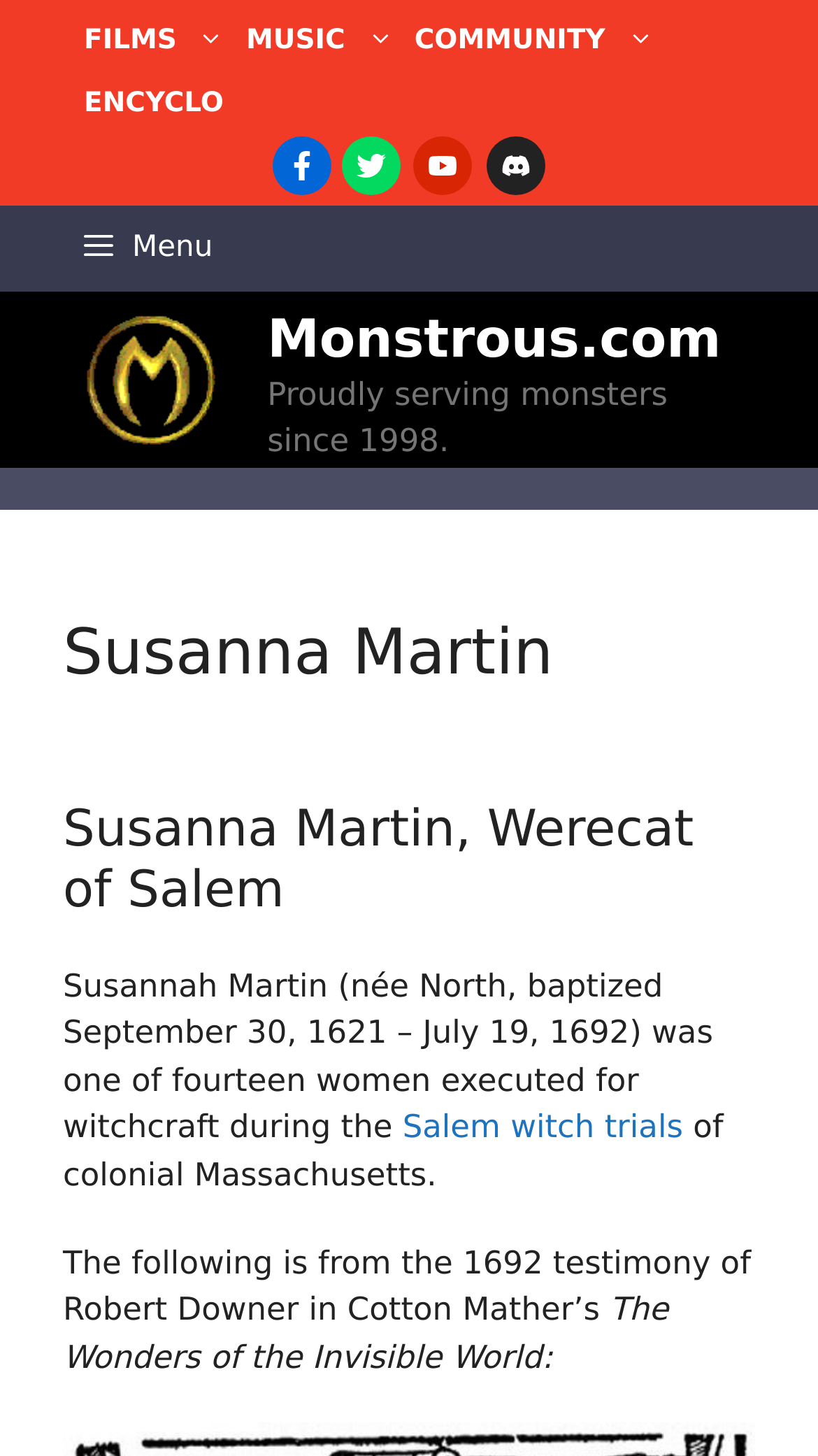What is the name of the website?
Refer to the image and give a detailed answer to the query.

I determined the answer by looking at the banner section of the webpage, where I found a link with the text 'Monstrous.com' and an image with the same name.